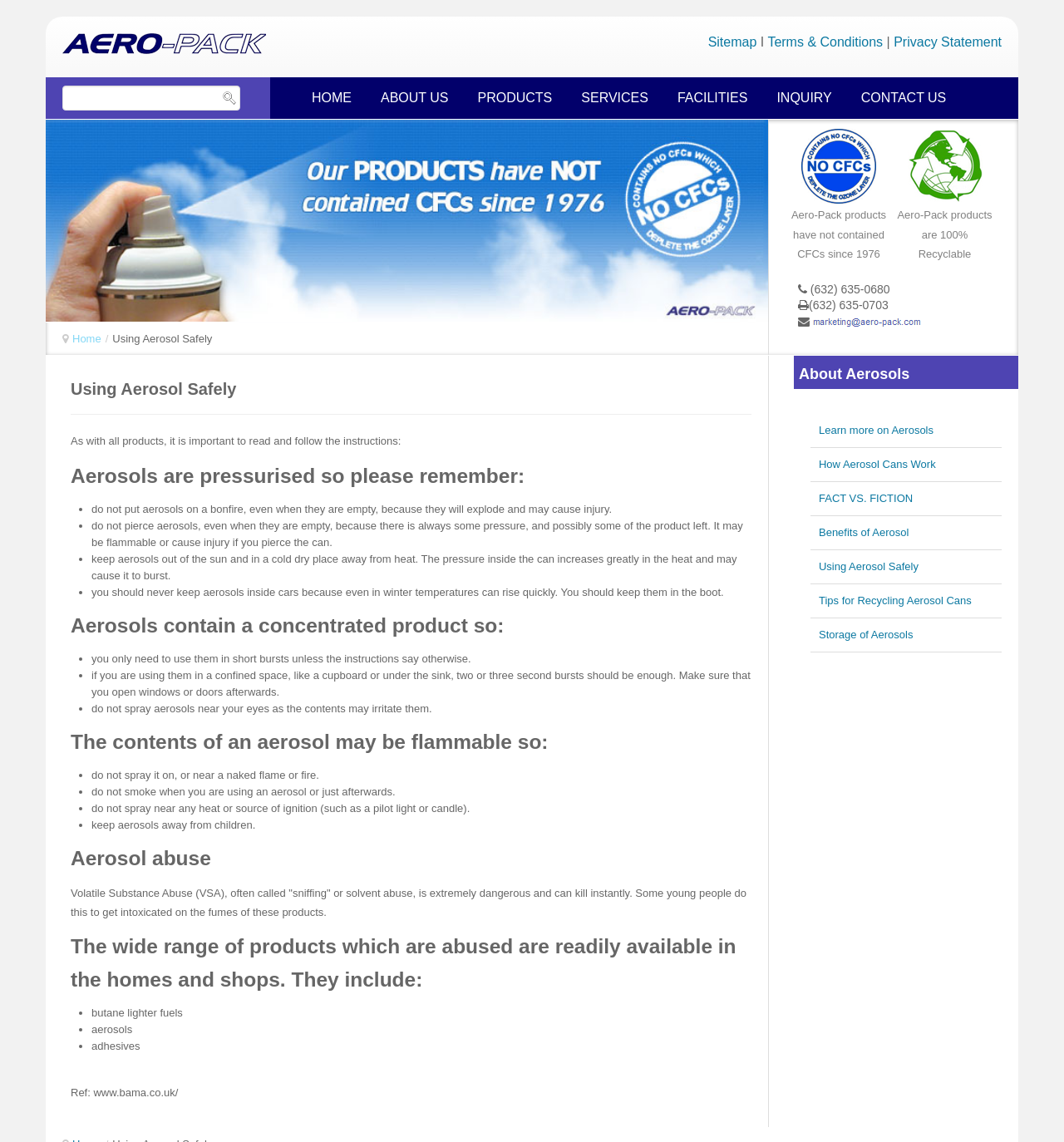Describe in detail what you see on the webpage.

The webpage is about using aerosol safely. At the top, there are several links to other pages, including "Sitemap", "Terms & Conditions", and "Privacy Statement". Below these links, there is a search box and a navigation menu with links to "HOME", "ABOUT US", "PRODUCTS", "SERVICES", "FACILITIES", "INQUIRY", and "CONTACT US".

On the left side, there is a breadcrumb trail indicating the current page, "Using Aerosol Safely", which is a subpage of "Home". Below this, there are two links, "Previous" and "Next", which likely navigate to other pages in a sequence.

The main content of the page is an article about using aerosol safely. It starts with a heading "Using Aerosol Safely" and then lists several important points to remember when using aerosols, including not putting them on a bonfire, not piercing them, keeping them out of the sun, and not using them near naked flames or fires. These points are presented in a list with bullet points.

The article also discusses aerosol abuse, including the dangers of volatile substance abuse, and lists some common products that are abused, such as butane lighter fuels, aerosols, and adhesives.

On the right side, there is a section titled "About Aerosols" with links to other pages, including "Learn more on Aerosols", "How Aerosol Cans Work", "FACT VS. FICTION", "Benefits of Aerosol", and "Using Aerosol Safely", which is the current page.

At the bottom of the page, there are two images, one with the text "nocfc" and another with the text "RECYCLE logo small". There are also two phone numbers and a link to a website, "www.bama.co.uk".